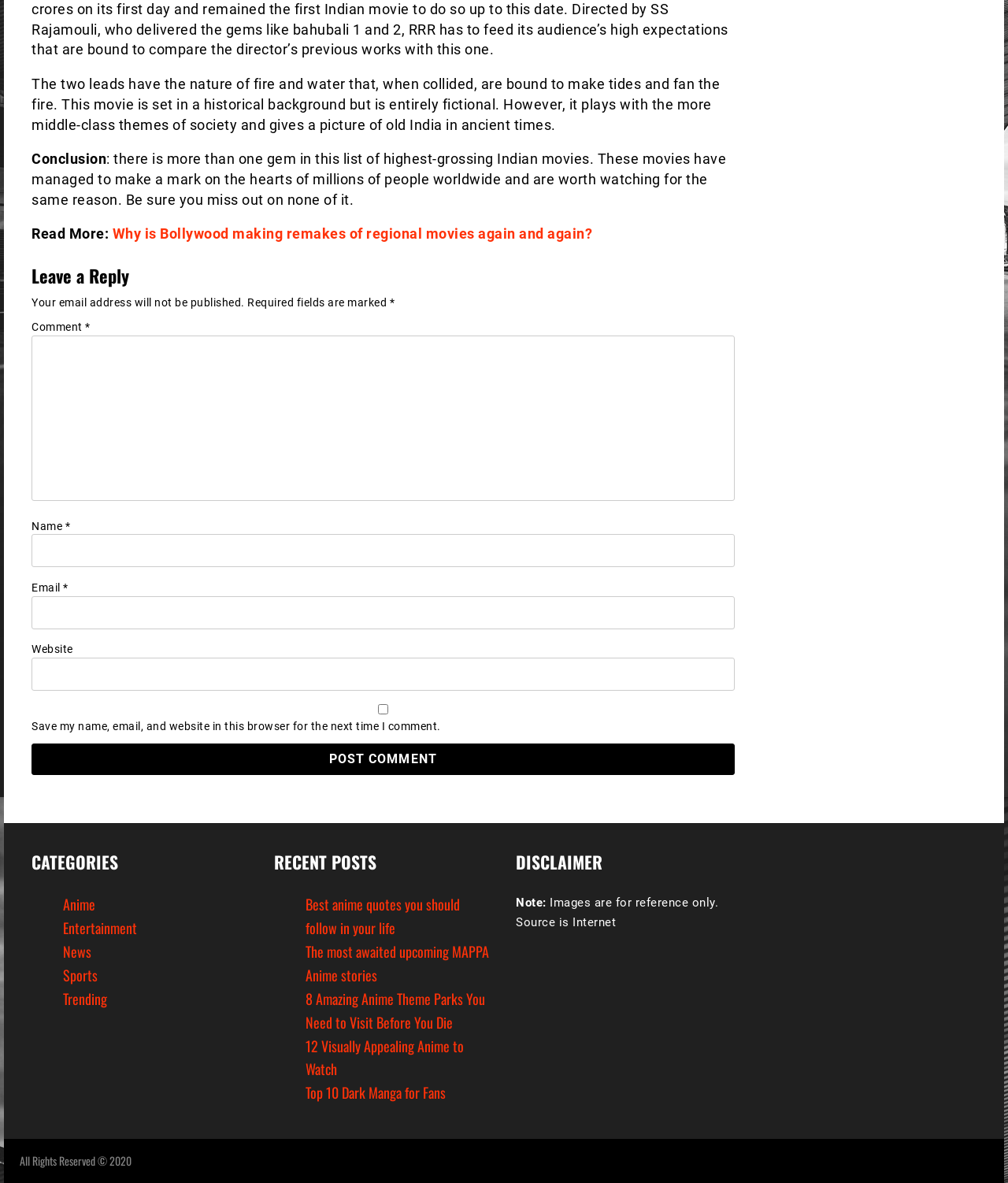Please specify the bounding box coordinates of the clickable region necessary for completing the following instruction: "Leave a comment". The coordinates must consist of four float numbers between 0 and 1, i.e., [left, top, right, bottom].

[0.031, 0.224, 0.729, 0.242]